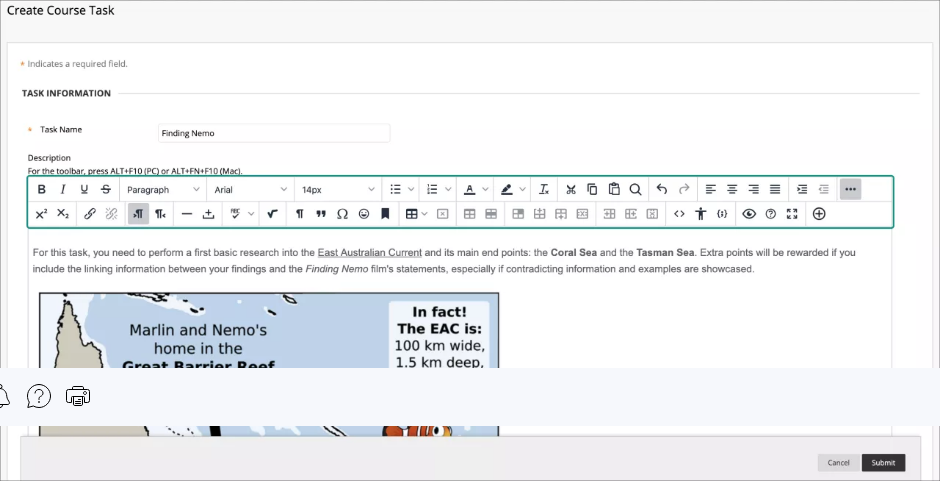Provide a short, one-word or phrase answer to the question below:
What geographical context is mentioned in the task description?

Coral Sea and Tasman Sea